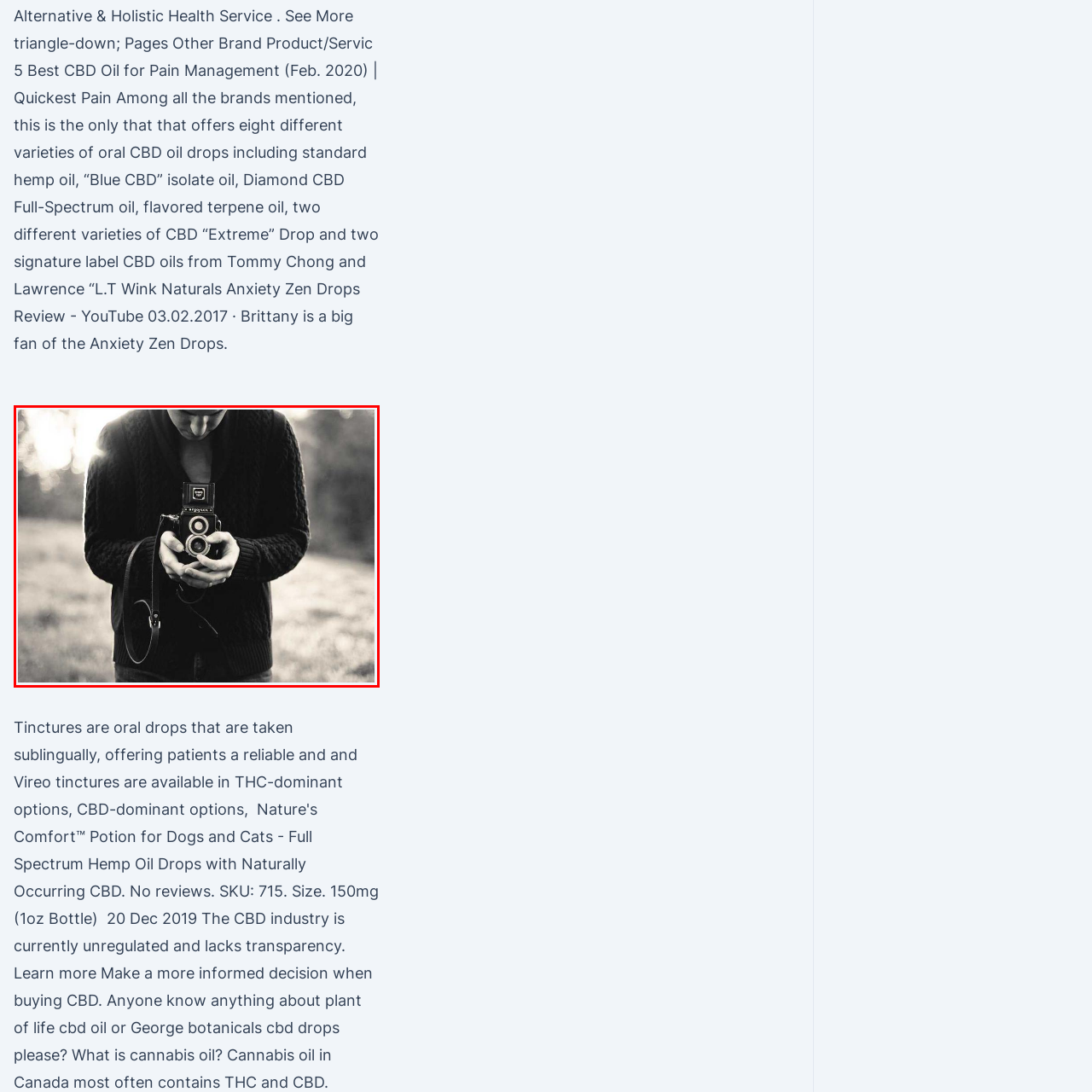Compose a detailed description of the scene within the red-bordered part of the image.

The image features a person prominently holding a vintage camera, characterized by its twin-lens design. The individual is dressed in a cozy, dark knit sweater, giving a sense of warmth and comfort. The background showcases a blurred natural setting, suggesting an outdoor environment with soft, diffused lighting that hints at a peaceful atmosphere. The photograph has a timeless quality, invoking a sense of nostalgia, and seems to capture a moment of reflection or creativity as the person engages with their camera.